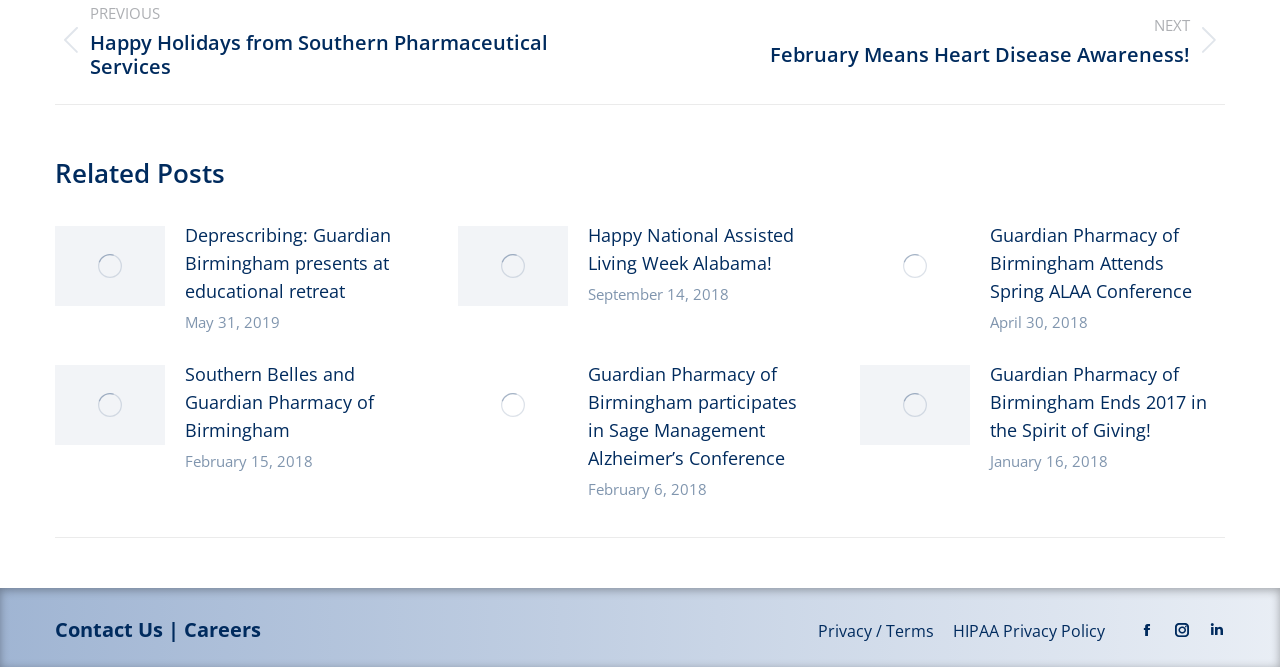Specify the bounding box coordinates for the region that must be clicked to perform the given instruction: "Click on the 'Previous post: Happy Holidays from Southern Pharmaceutical Services' link".

[0.043, 0.001, 0.477, 0.118]